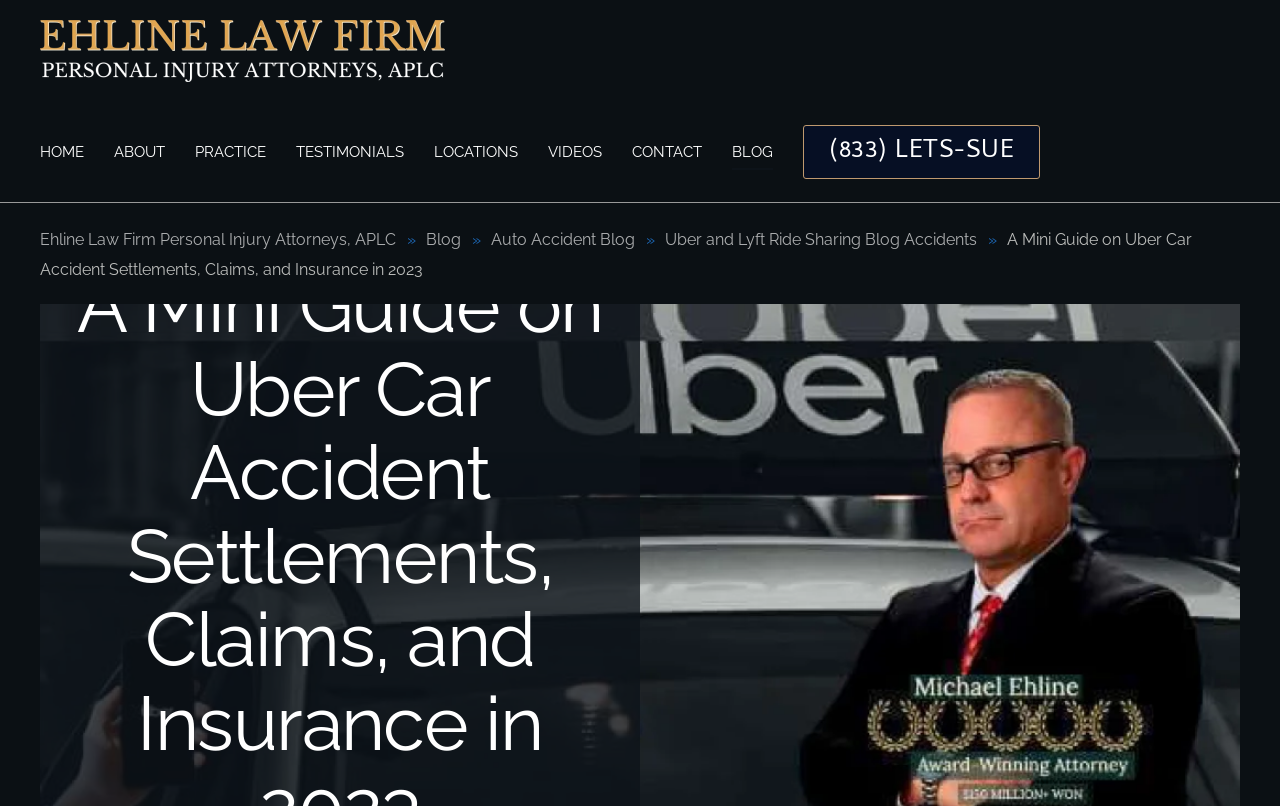Please extract the webpage's main title and generate its text content.

A Mini Guide on Uber Car Accident Settlements, Claims, and Insurance in 2023